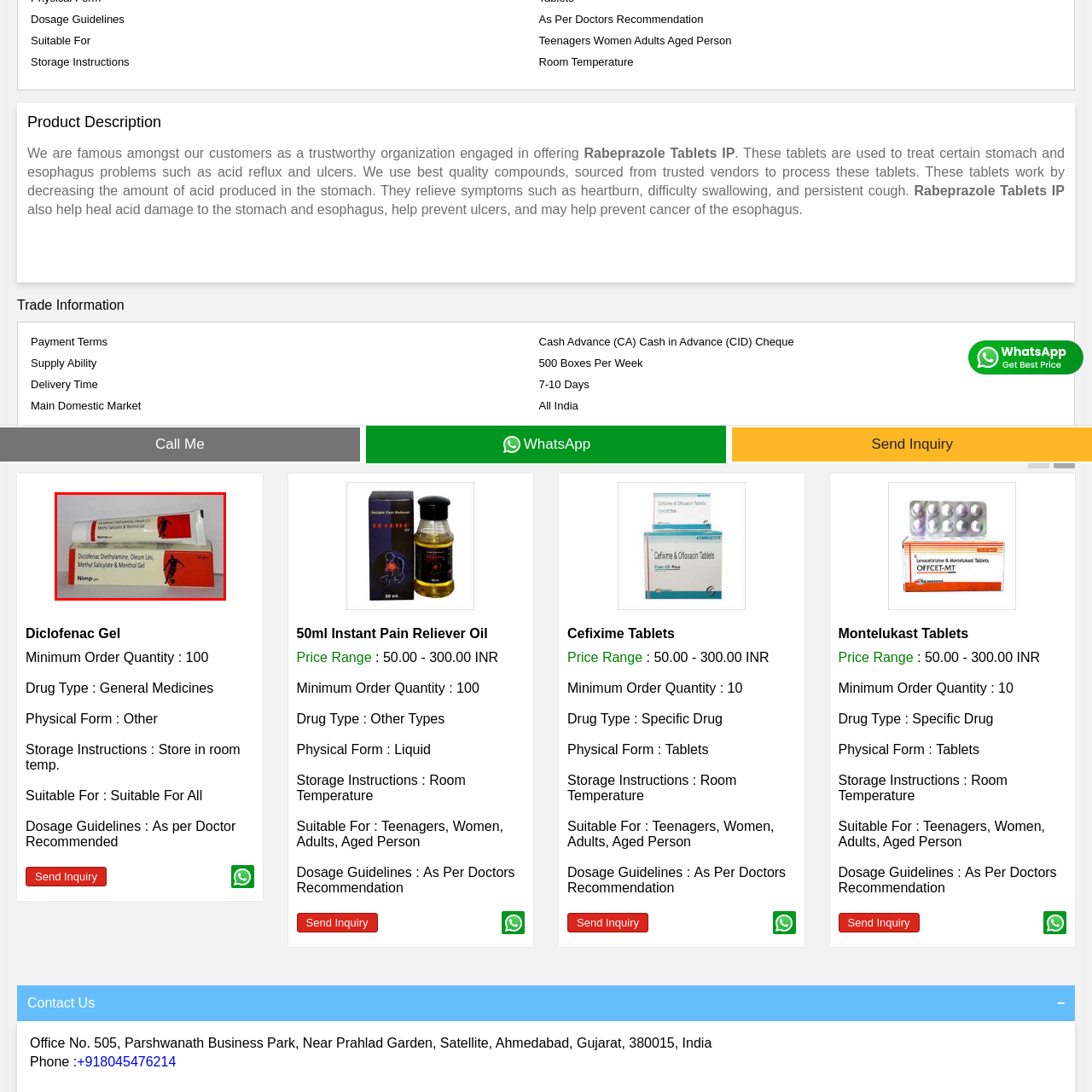Please look at the image within the red bounding box and provide a detailed answer to the following question based on the visual information: What type of pain does Nimp Gel alleviate?

According to the caption, Nimp Gel is used to alleviate discomfort associated with strains, sprains, and other injuries, which suggests that it is designed to provide relief from muscular and joint pain.